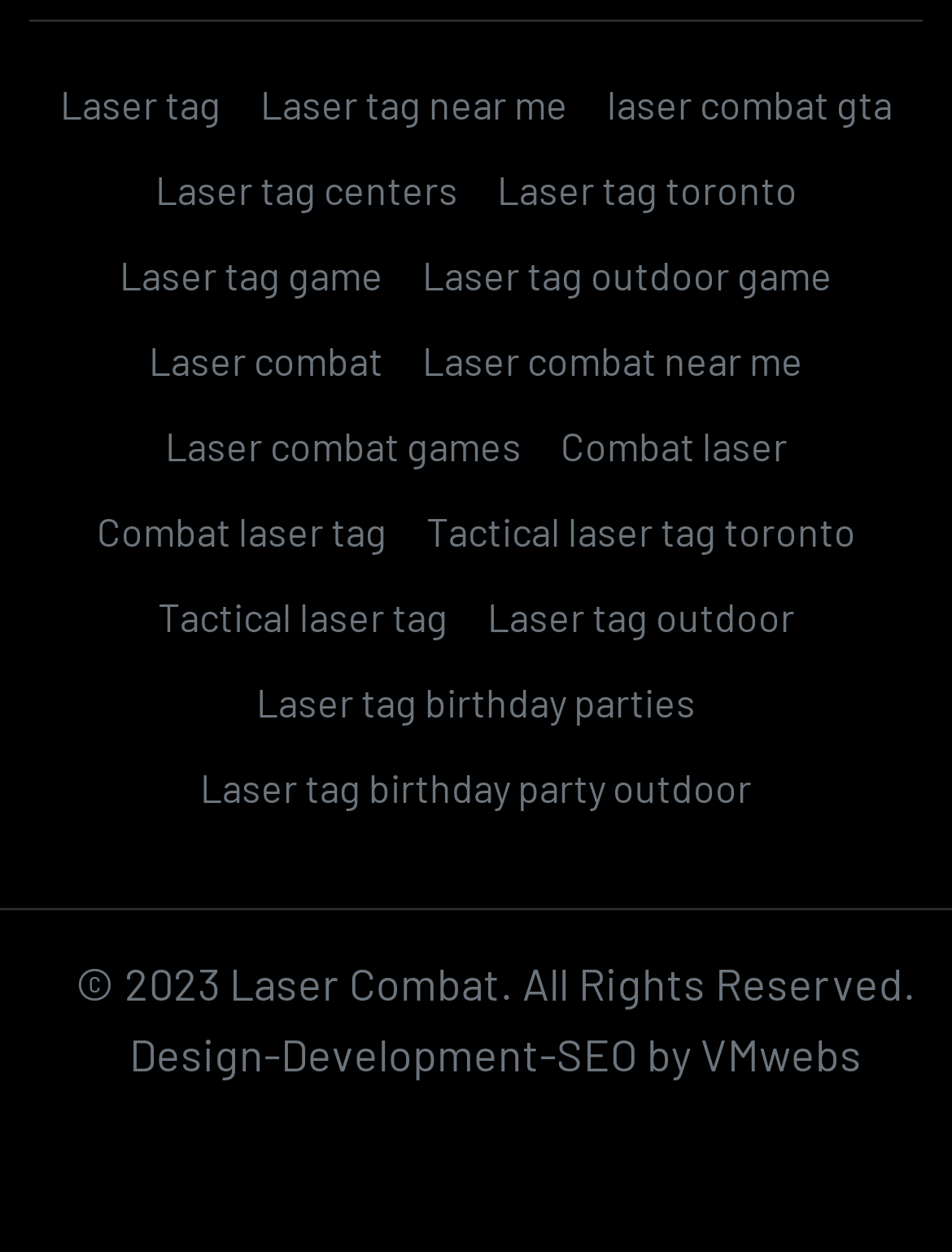Is there a copyright notice on this webpage?
Based on the image, answer the question with a single word or brief phrase.

Yes